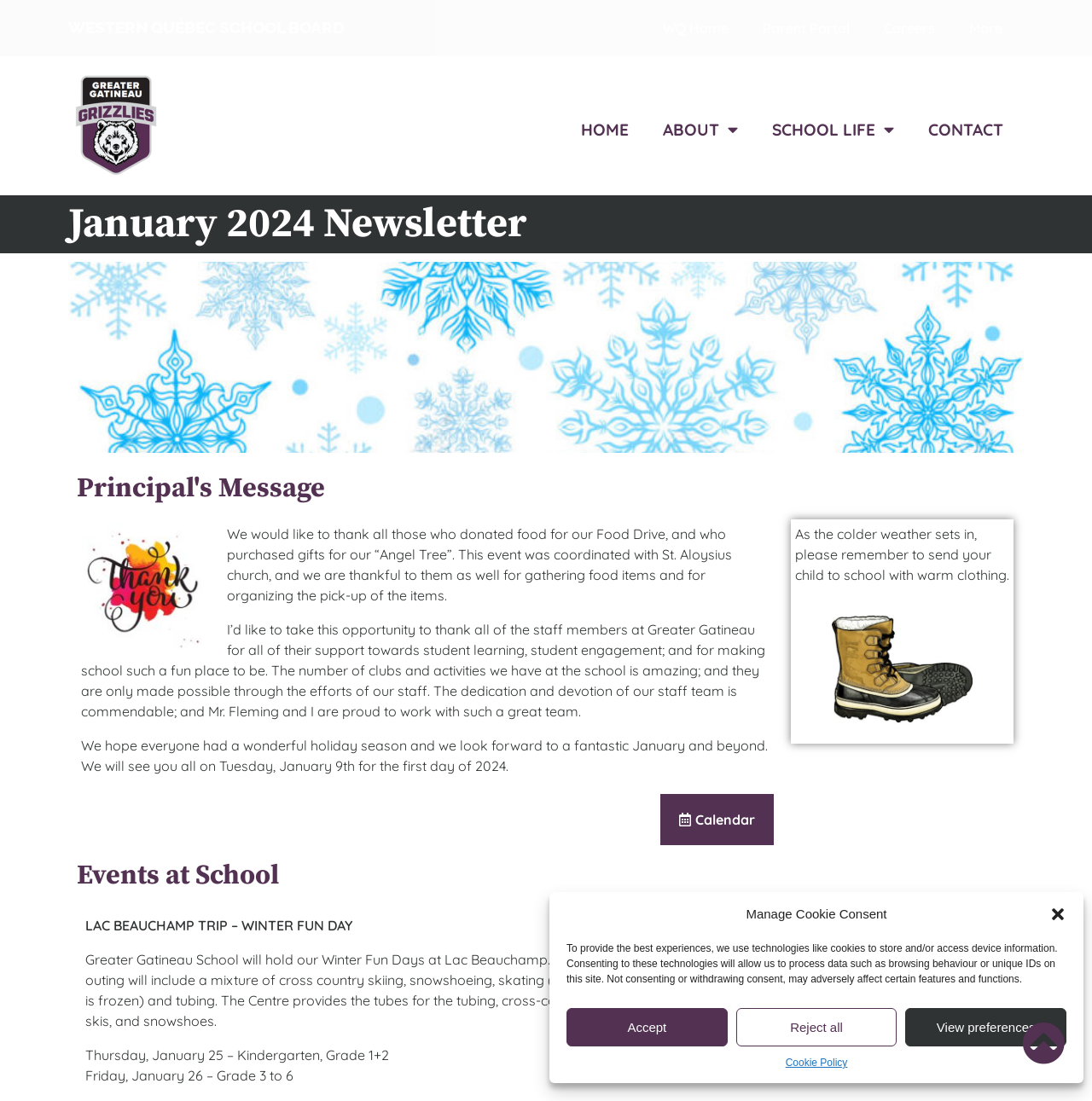Please mark the clickable region by giving the bounding box coordinates needed to complete this instruction: "Check the 'Calendar'".

[0.605, 0.721, 0.709, 0.768]